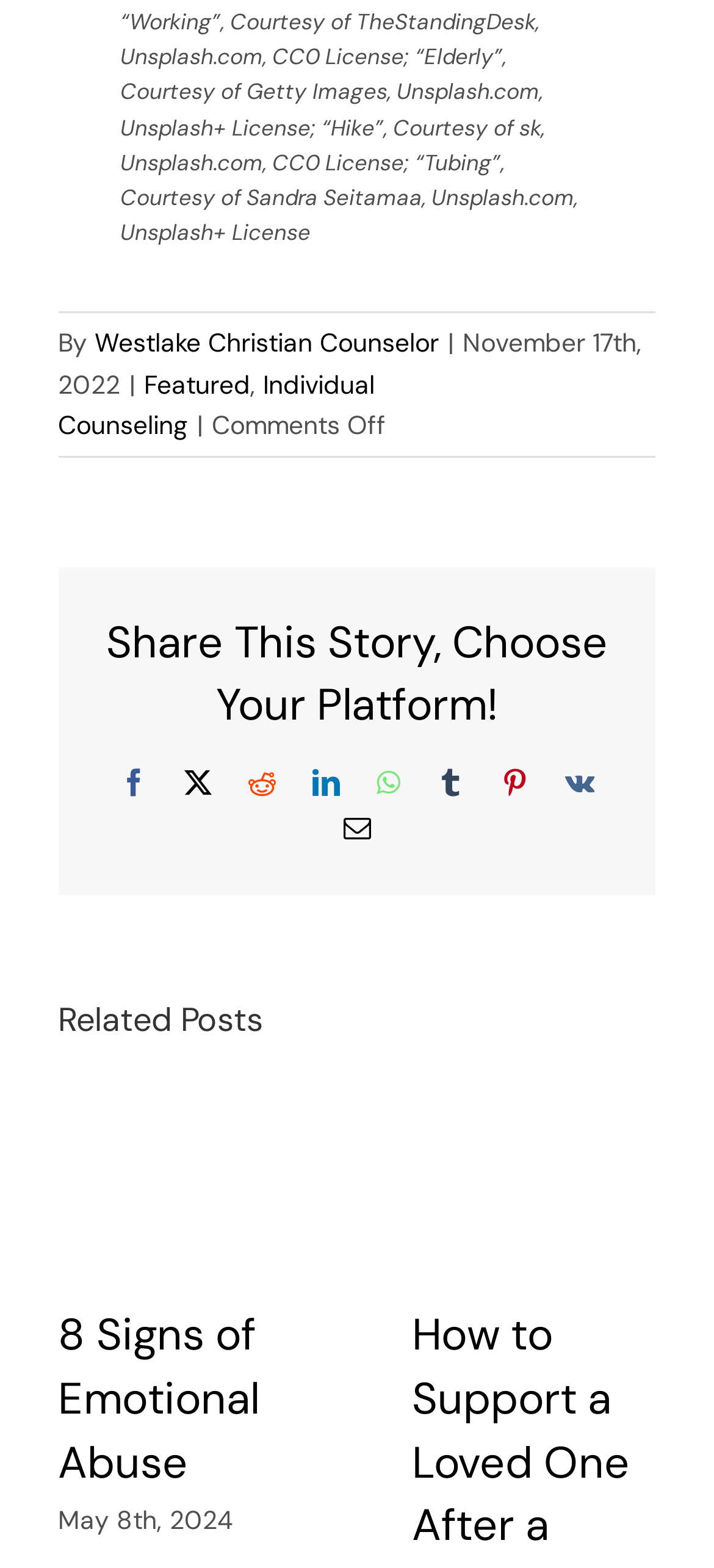How many related posts are available?
Based on the image, provide your answer in one word or phrase.

2